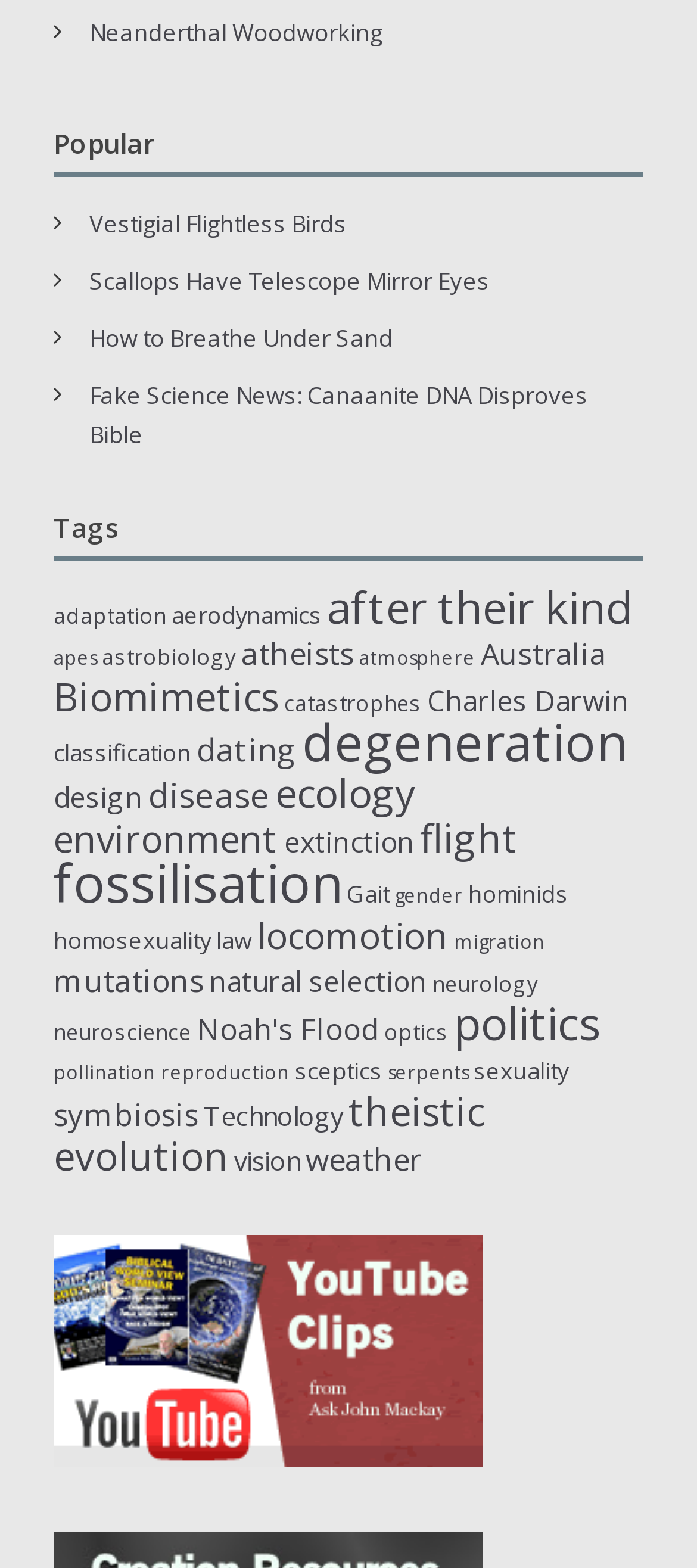Answer the question below with a single word or a brief phrase: 
What is the second link under the 'Popular' heading?

Vestigial Flightless Birds